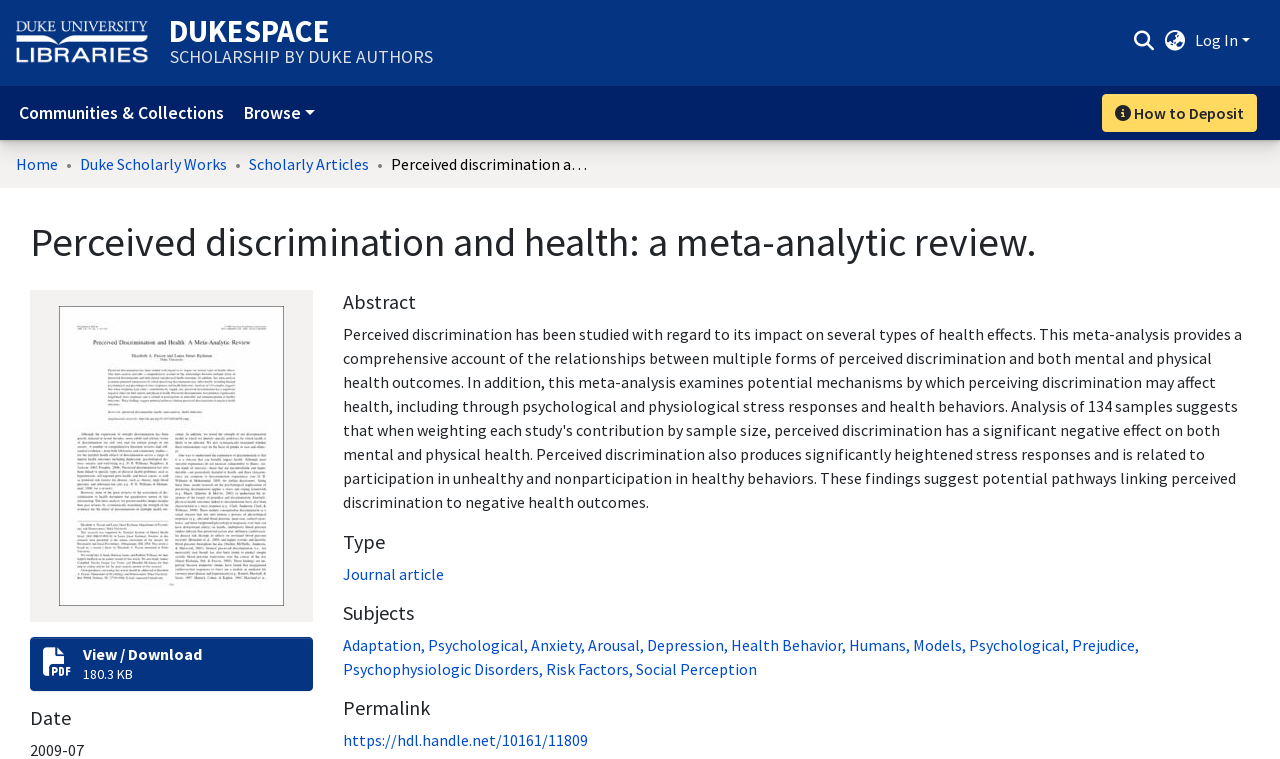Provide the bounding box coordinates of the section that needs to be clicked to accomplish the following instruction: "Search for a keyword."

[0.88, 0.026, 0.904, 0.076]